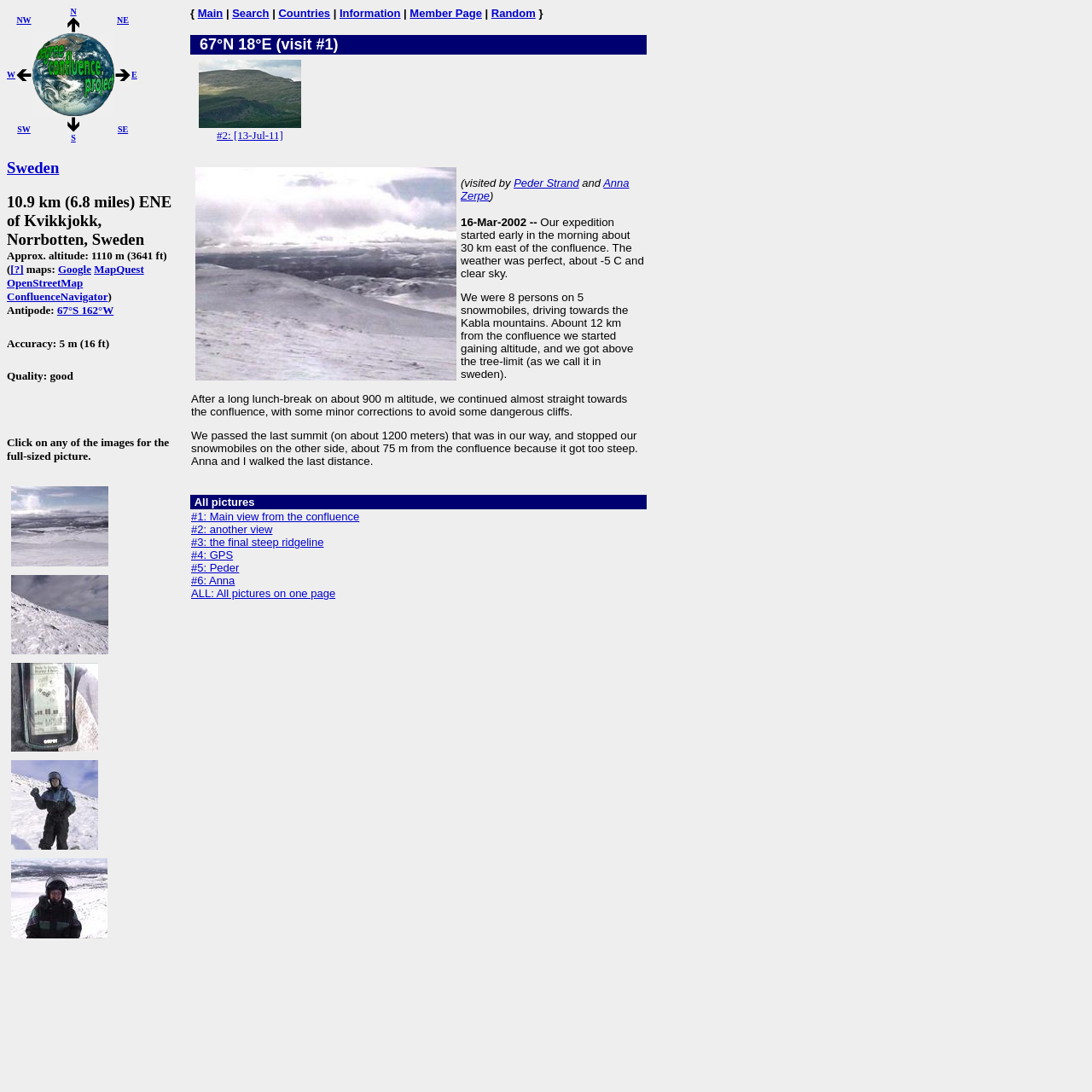What is the antipode of the confluence? Refer to the image and provide a one-word or short phrase answer.

67°S 162°W